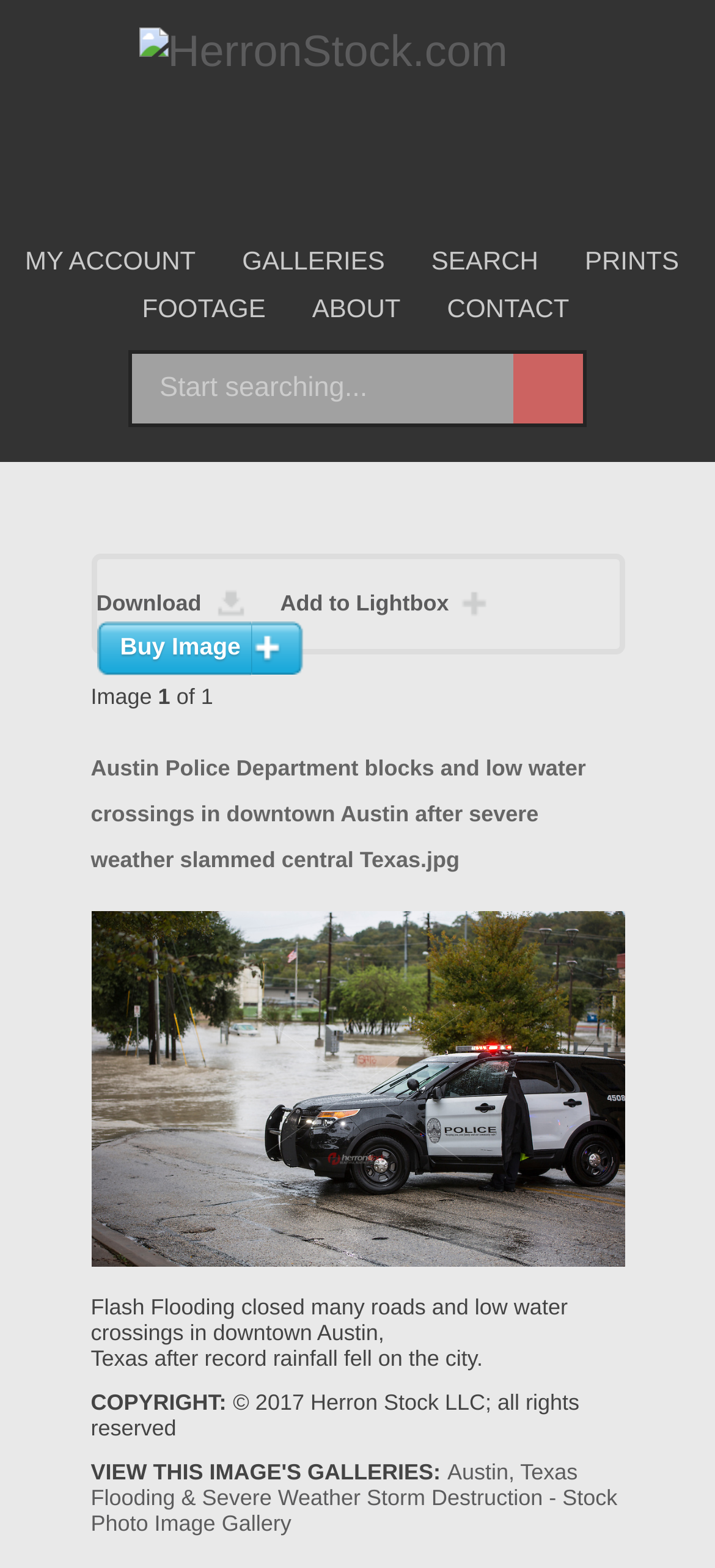Provide a short answer to the following question with just one word or phrase: What type of content can be downloaded from the webpage?

Image